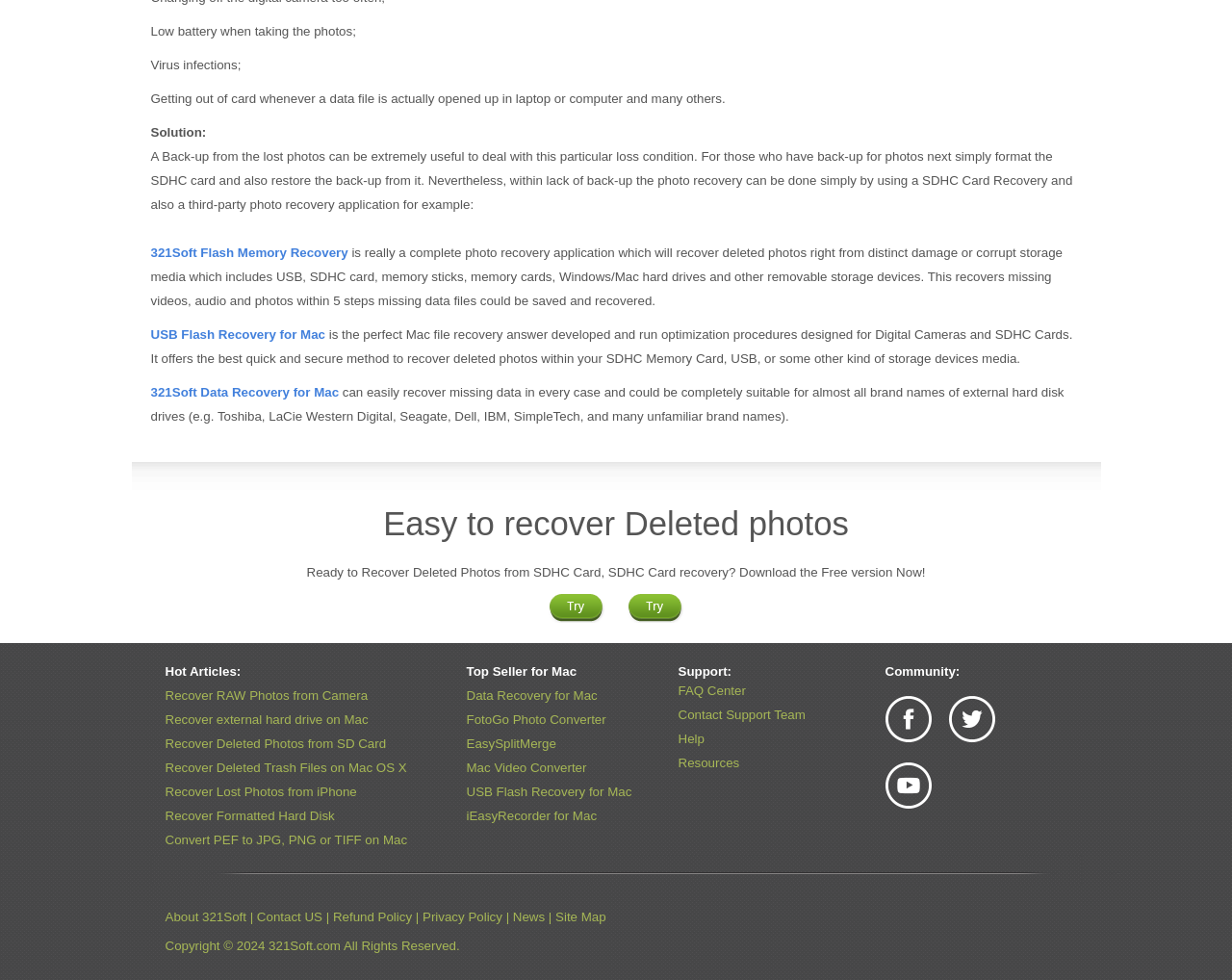Determine the bounding box coordinates for the clickable element required to fulfill the instruction: "About 321Soft". Provide the coordinates as four float numbers between 0 and 1, i.e., [left, top, right, bottom].

[0.134, 0.929, 0.2, 0.943]